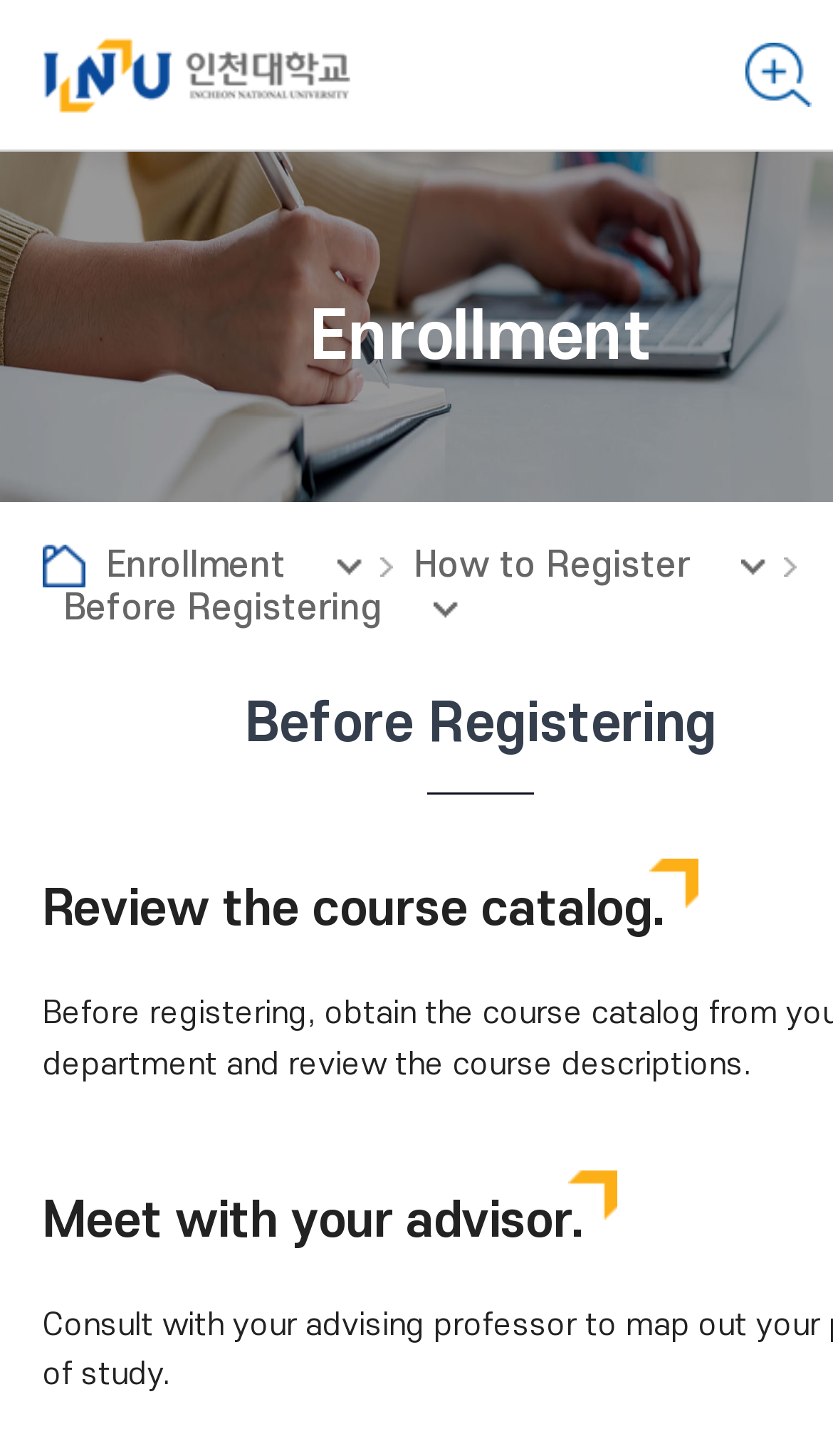Extract the bounding box coordinates for the described element: "Before Registering". The coordinates should be represented as four float numbers between 0 and 1: [left, top, right, bottom].

[0.077, 0.403, 0.587, 0.433]